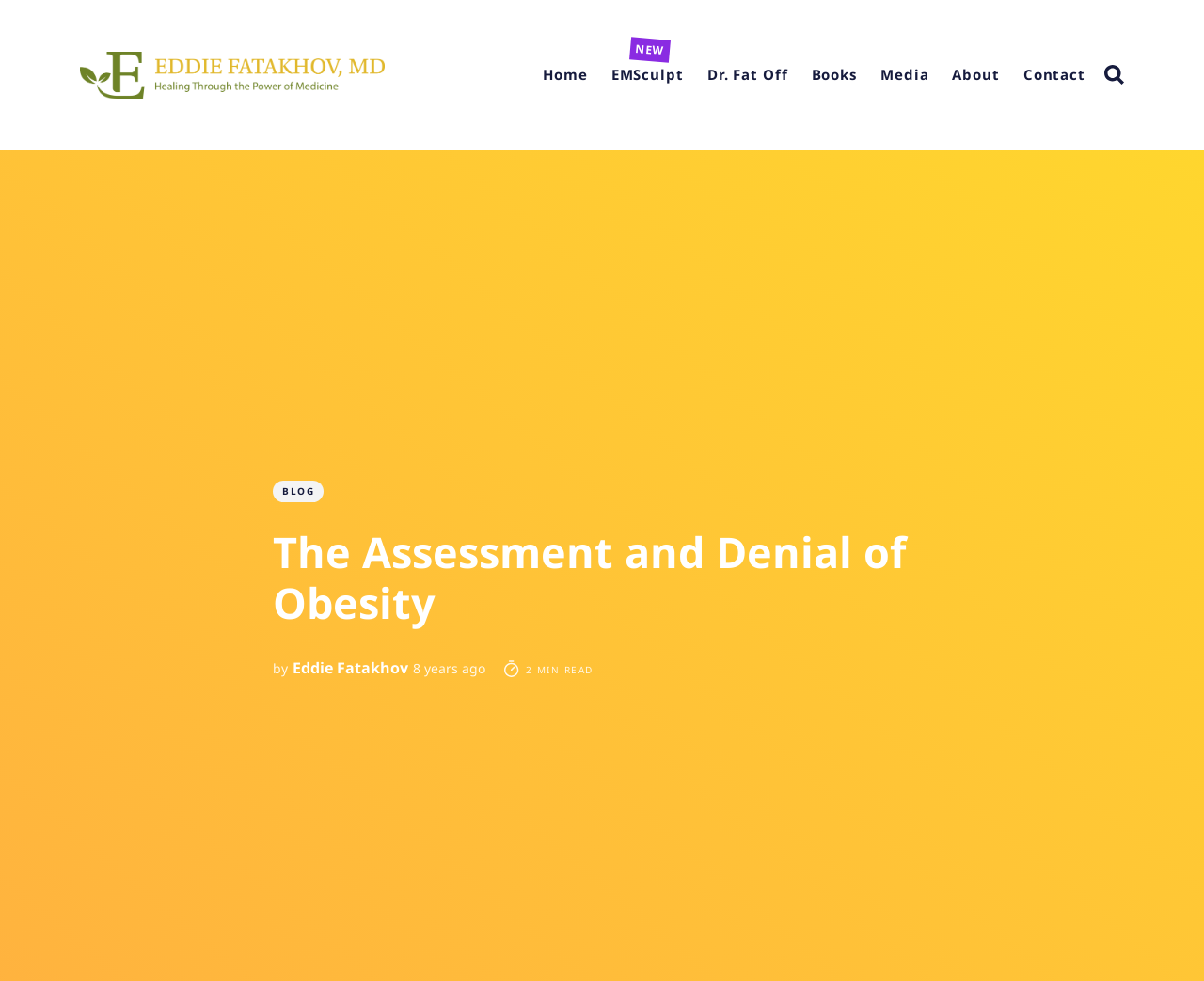What is the author of the blog post?
Look at the image and provide a detailed response to the question.

I found the author's name by looking at the link 'Eddie Fatakhov, MD' and the link 'Eddie Fatakhov' which are both associated with the image of the author. This suggests that Eddie Fatakhov is the author of the blog post.